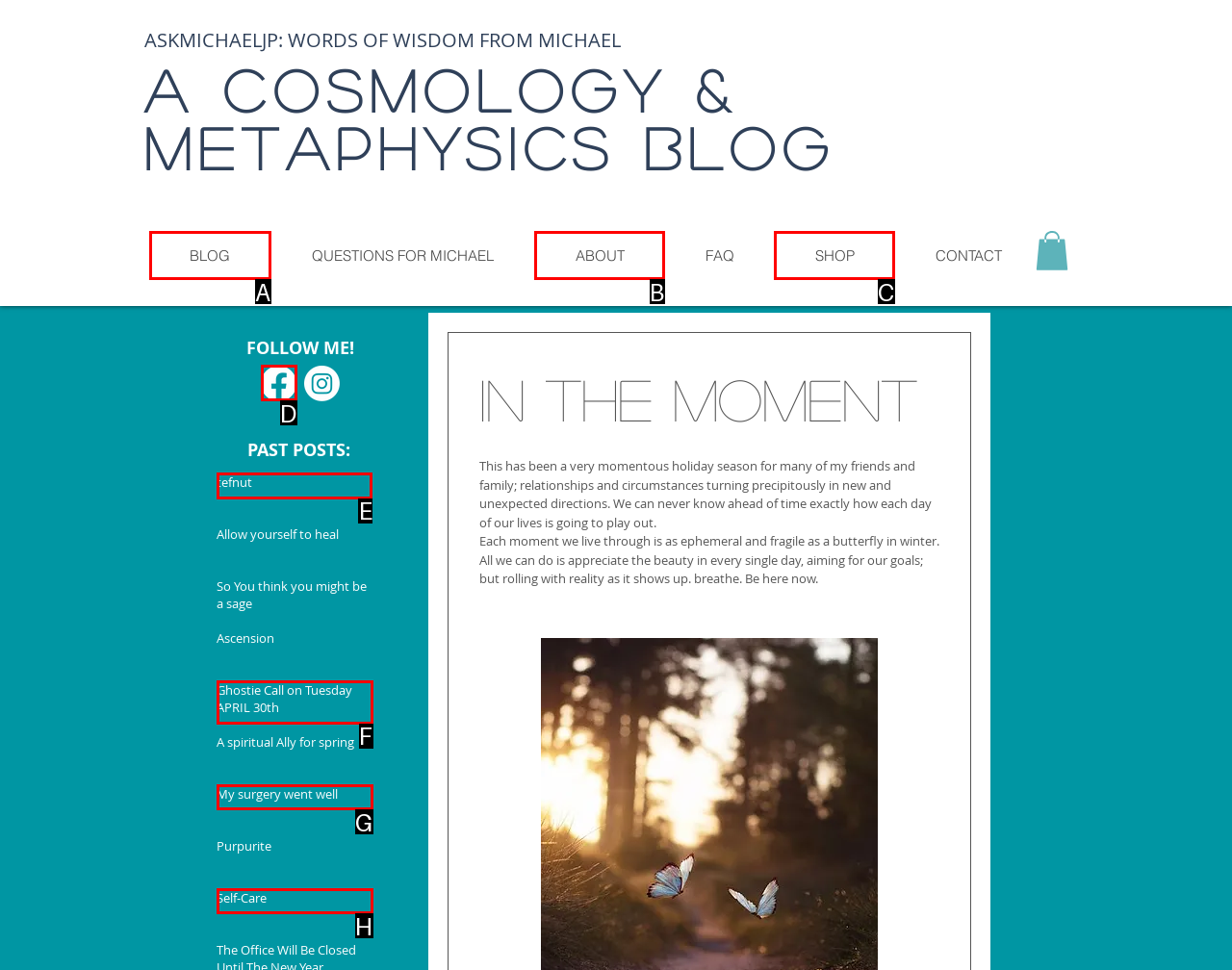Which option should be clicked to complete this task: Read the article 'tefnut'
Reply with the letter of the correct choice from the given choices.

E